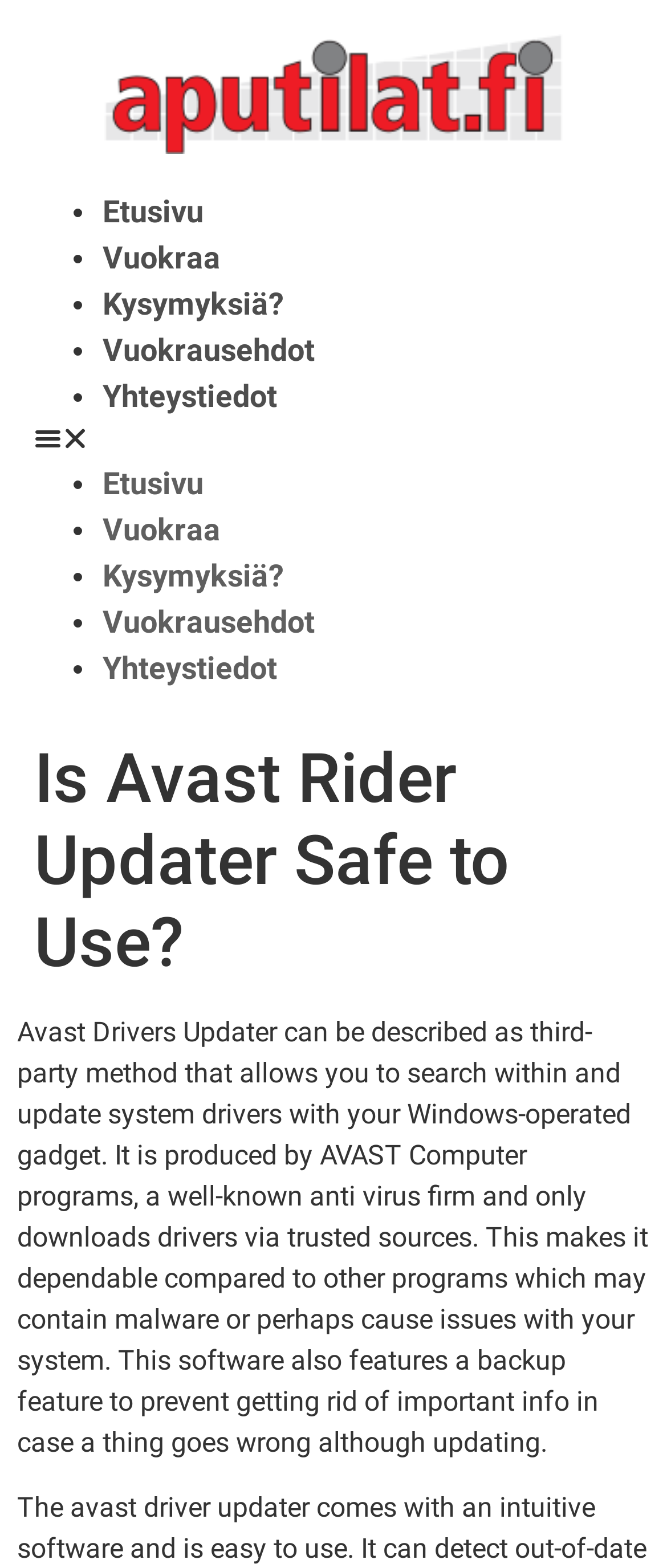Locate the bounding box coordinates of the element's region that should be clicked to carry out the following instruction: "Go to Vuokraa page". The coordinates need to be four float numbers between 0 and 1, i.e., [left, top, right, bottom].

[0.154, 0.153, 0.331, 0.176]